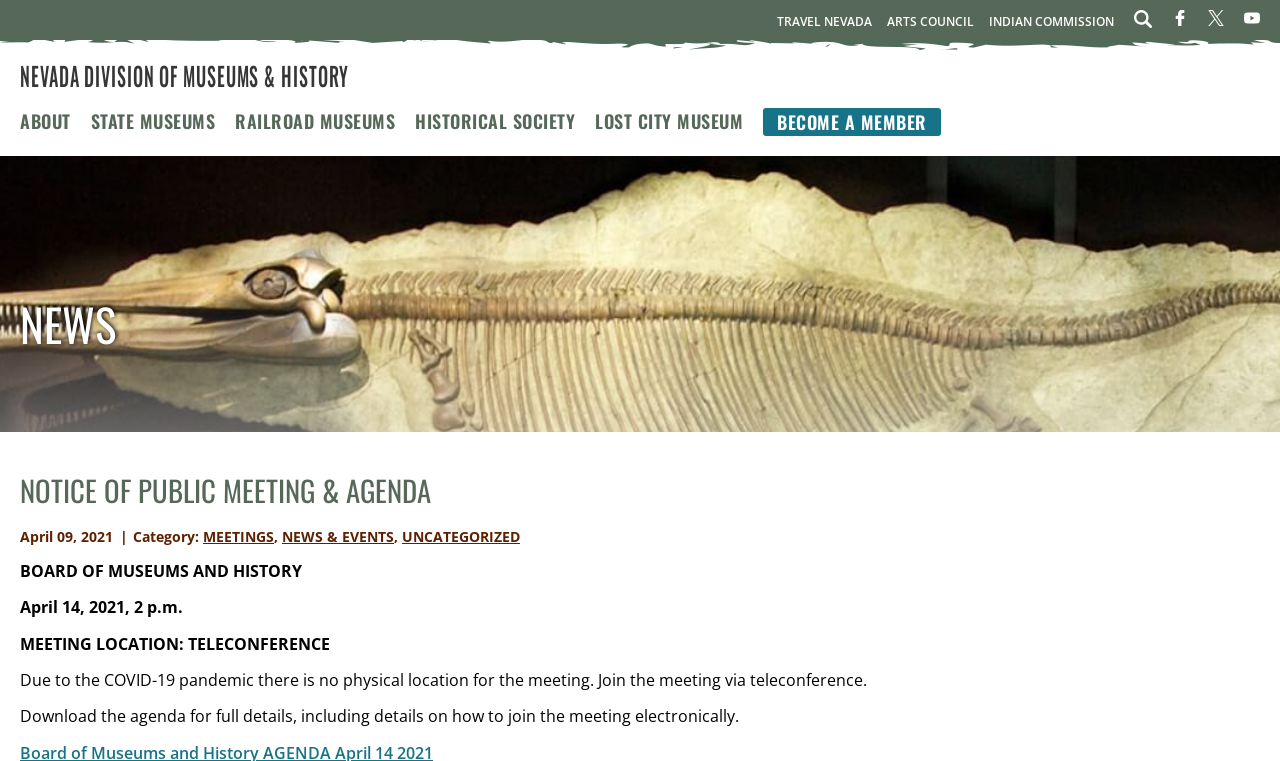Please provide a comprehensive answer to the question below using the information from the image: What is the purpose of the meeting?

I did not find any information on the webpage that specifies the purpose of the meeting. The webpage only provides the meeting details, such as date, time, and location.